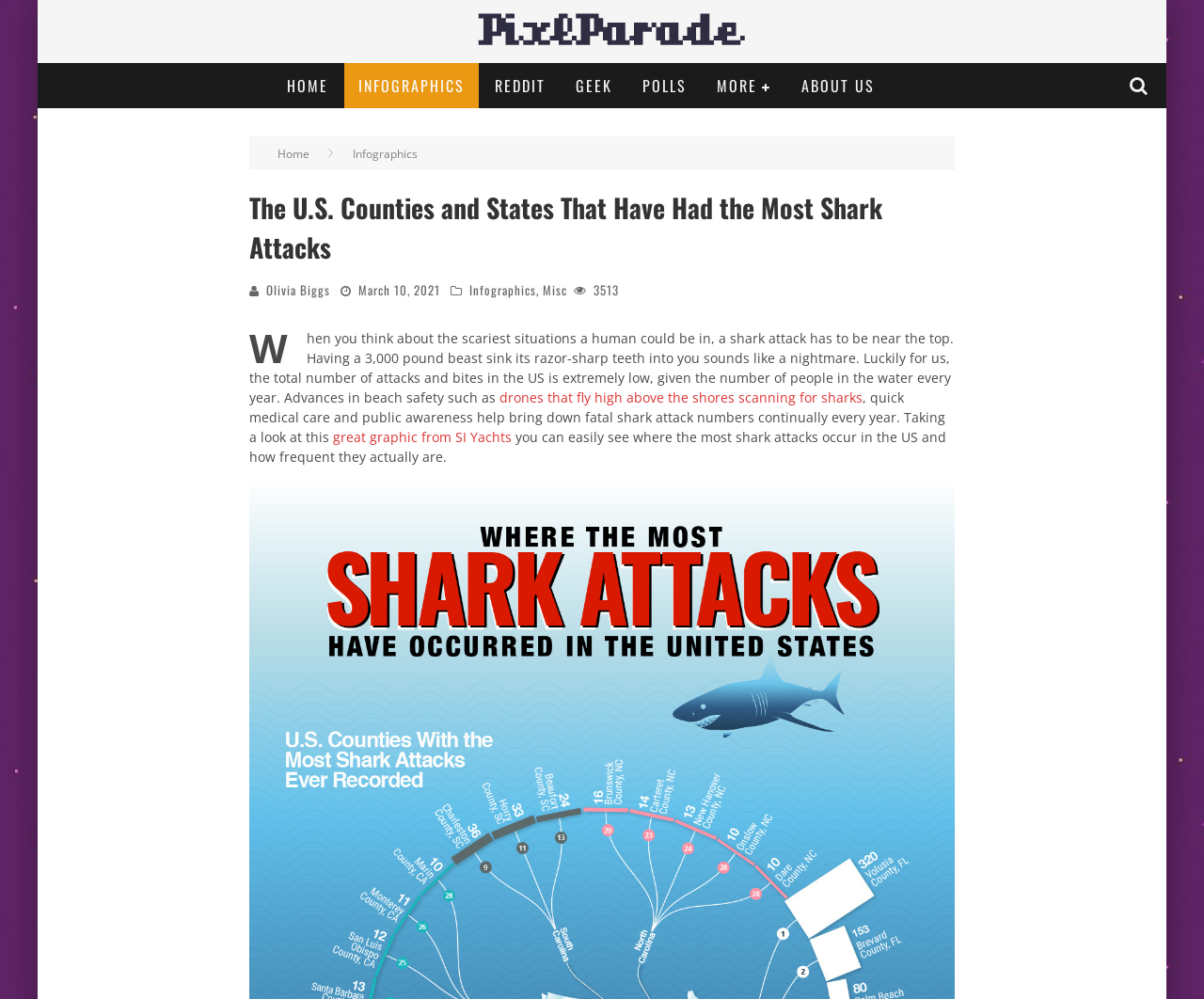Identify the bounding box coordinates for the region of the element that should be clicked to carry out the instruction: "Check the link about drones that fly high above the shores". The bounding box coordinates should be four float numbers between 0 and 1, i.e., [left, top, right, bottom].

[0.415, 0.388, 0.716, 0.406]